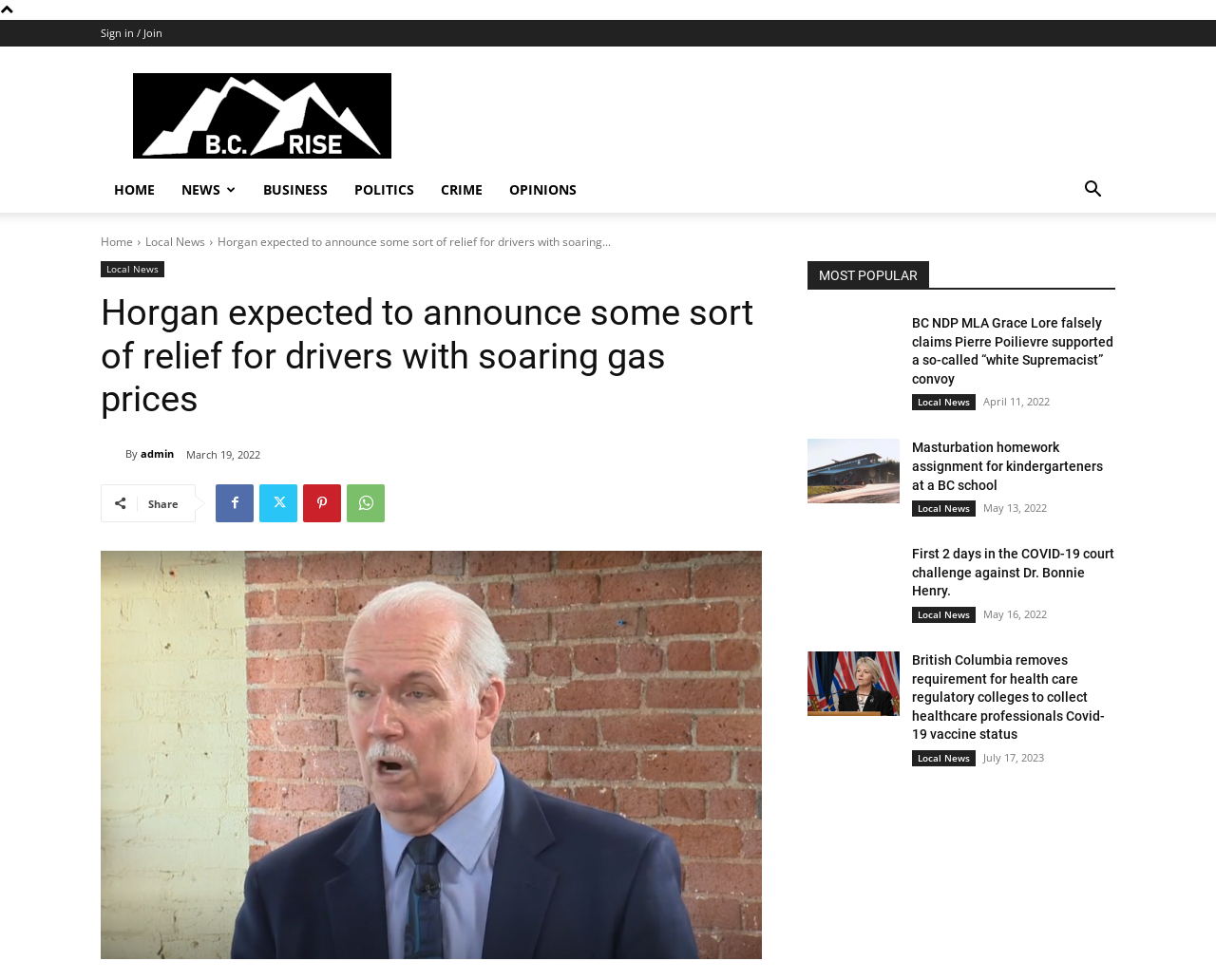Please determine the bounding box coordinates, formatted as (top-left x, top-left y, bottom-right x, bottom-right y), with all values as floating point numbers between 0 and 1. Identify the bounding box of the region described as: Opinions

[0.408, 0.171, 0.485, 0.217]